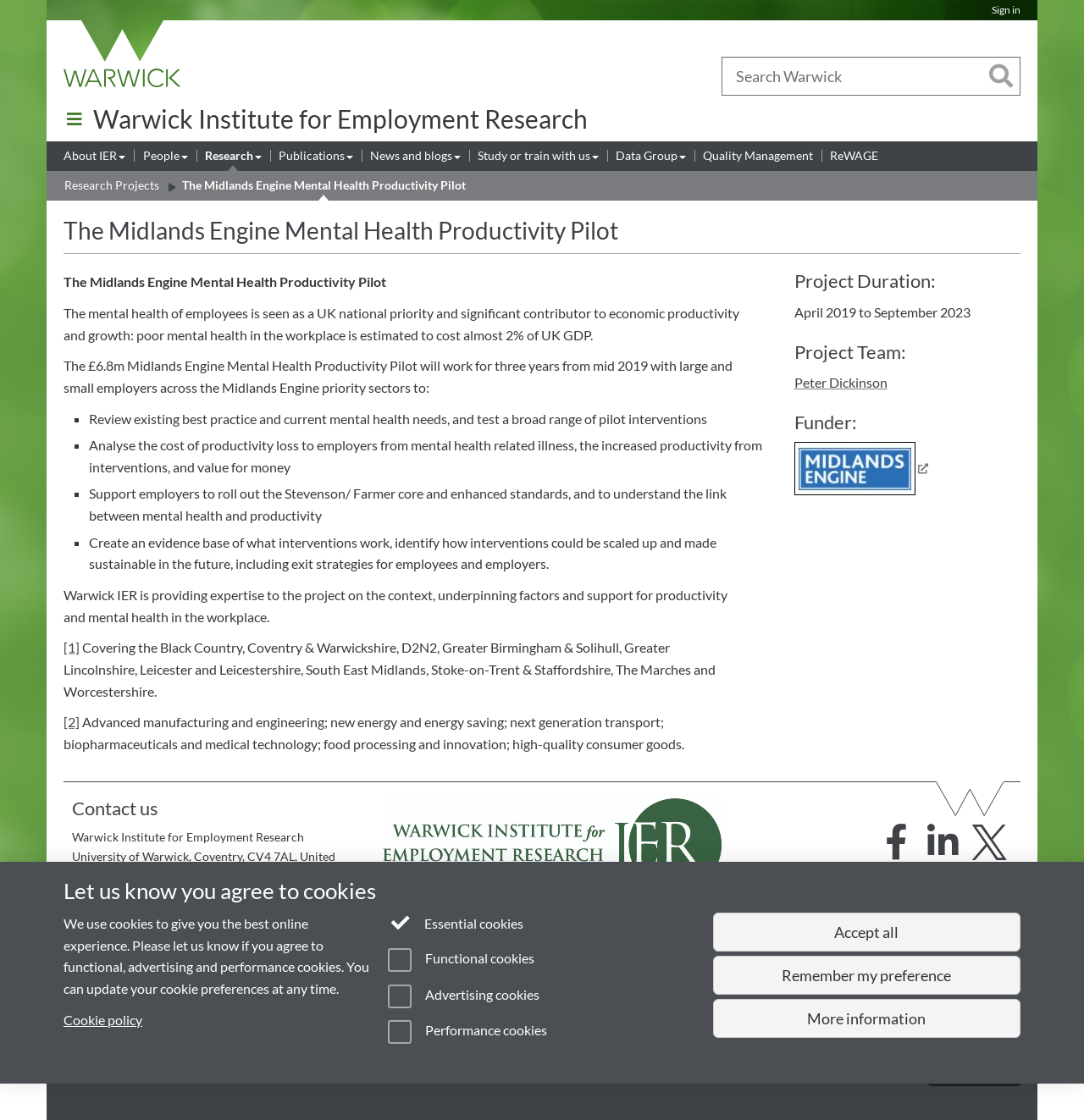Given the element description, predict the bounding box coordinates in the format (top-left x, top-left y, bottom-right x, bottom-right y). Make sure all values are between 0 and 1. Here is the element description: Study or train with us

[0.441, 0.131, 0.552, 0.148]